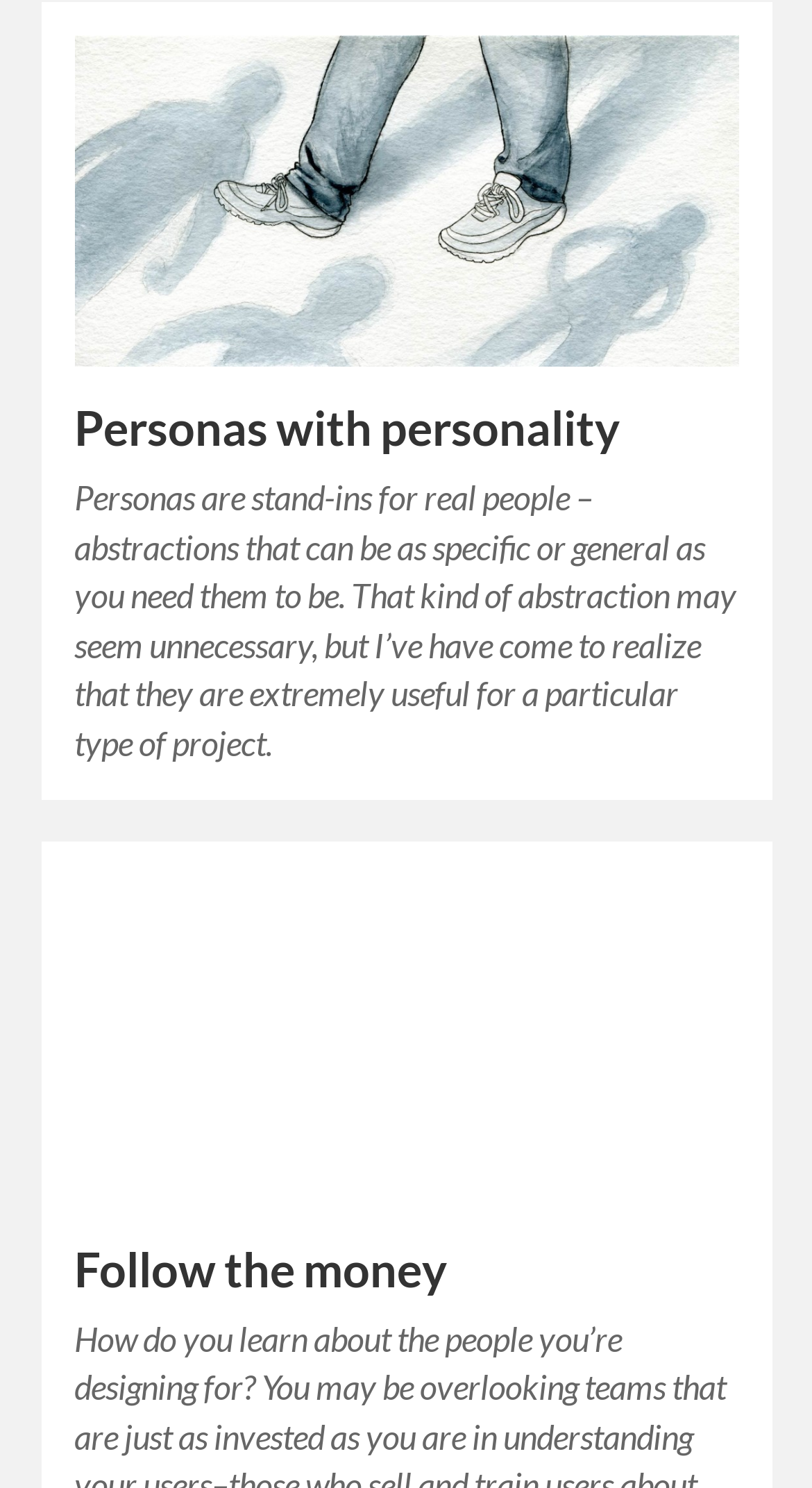Respond concisely with one word or phrase to the following query:
How many images are on the webpage?

2